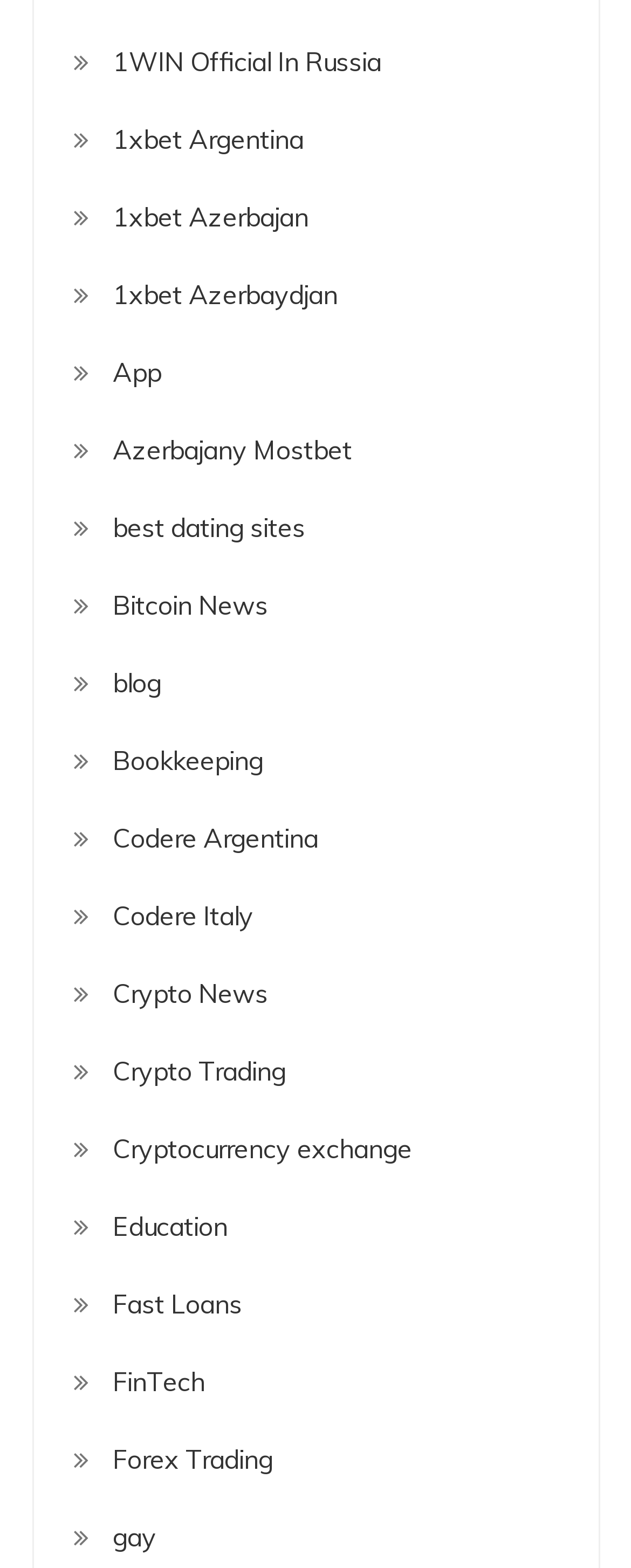Determine the bounding box for the UI element as described: "best dating sites". The coordinates should be represented as four float numbers between 0 and 1, formatted as [left, top, right, bottom].

[0.178, 0.321, 0.483, 0.35]